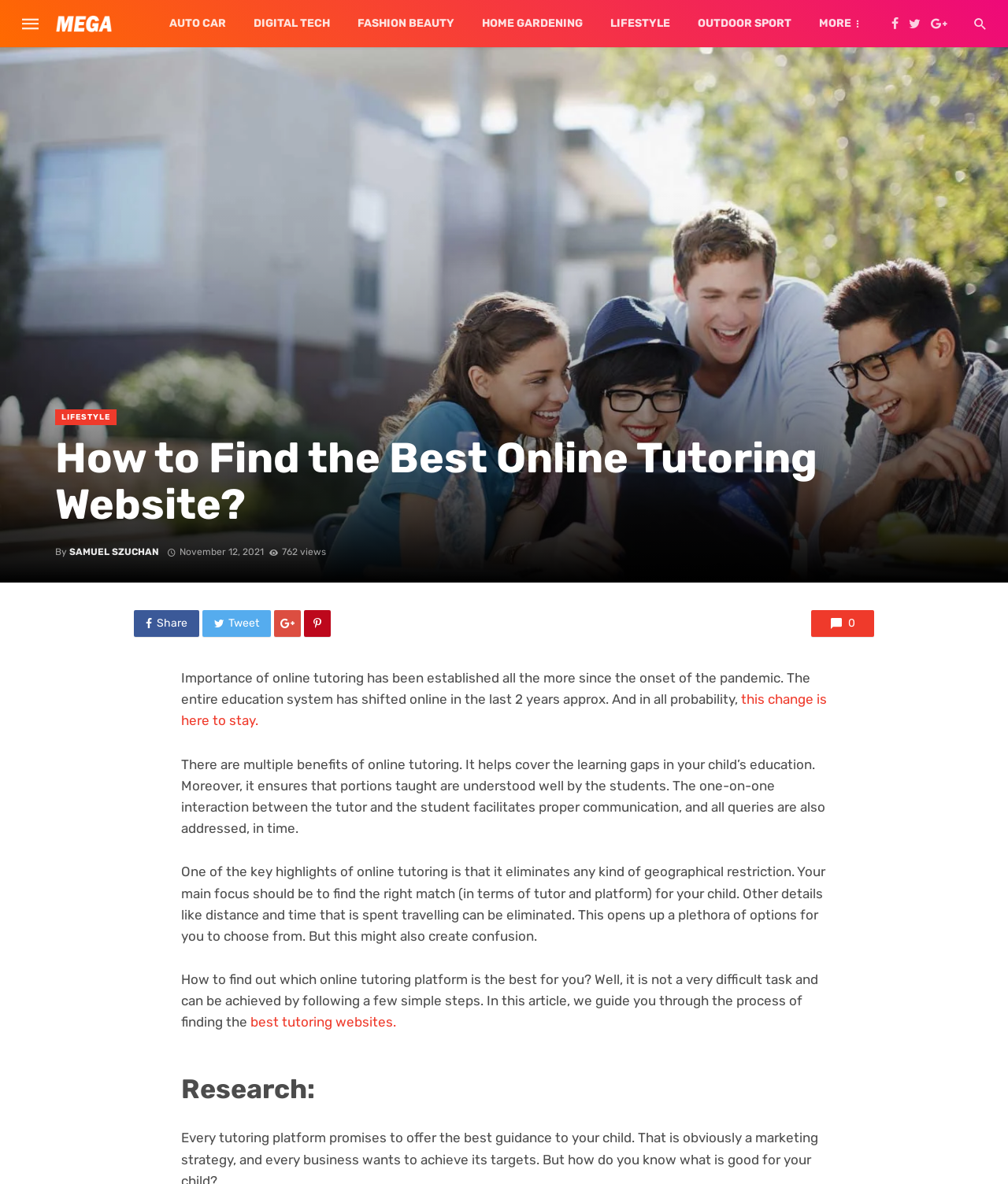Describe every aspect of the webpage comprehensively.

The webpage is about finding the best online tutoring website. At the top, there is a logo and a navigation menu with links to various categories such as AUTO CAR, DIGITAL TECH, FASHION BEAUTY, and more. Below the navigation menu, there is a heading that reads "How to Find the Best Online Tutoring Website?" followed by the author's name, Samuel Szuchan, and the date of publication, November 12, 2021.

The main content of the webpage is divided into several paragraphs. The first paragraph discusses the importance of online tutoring, which has become more prominent since the pandemic. The second paragraph highlights the benefits of online tutoring, including covering learning gaps, ensuring understanding, and facilitating proper communication.

The third paragraph explains how online tutoring eliminates geographical restrictions, allowing parents to choose from a wide range of options. However, this also creates confusion. The fourth paragraph introduces the main topic of the article, which is finding the best online tutoring platform.

There are several social media links and a button to share the article. The webpage also displays the number of views, which is 762. At the bottom, there is a heading "Research" that likely introduces the next section of the article.